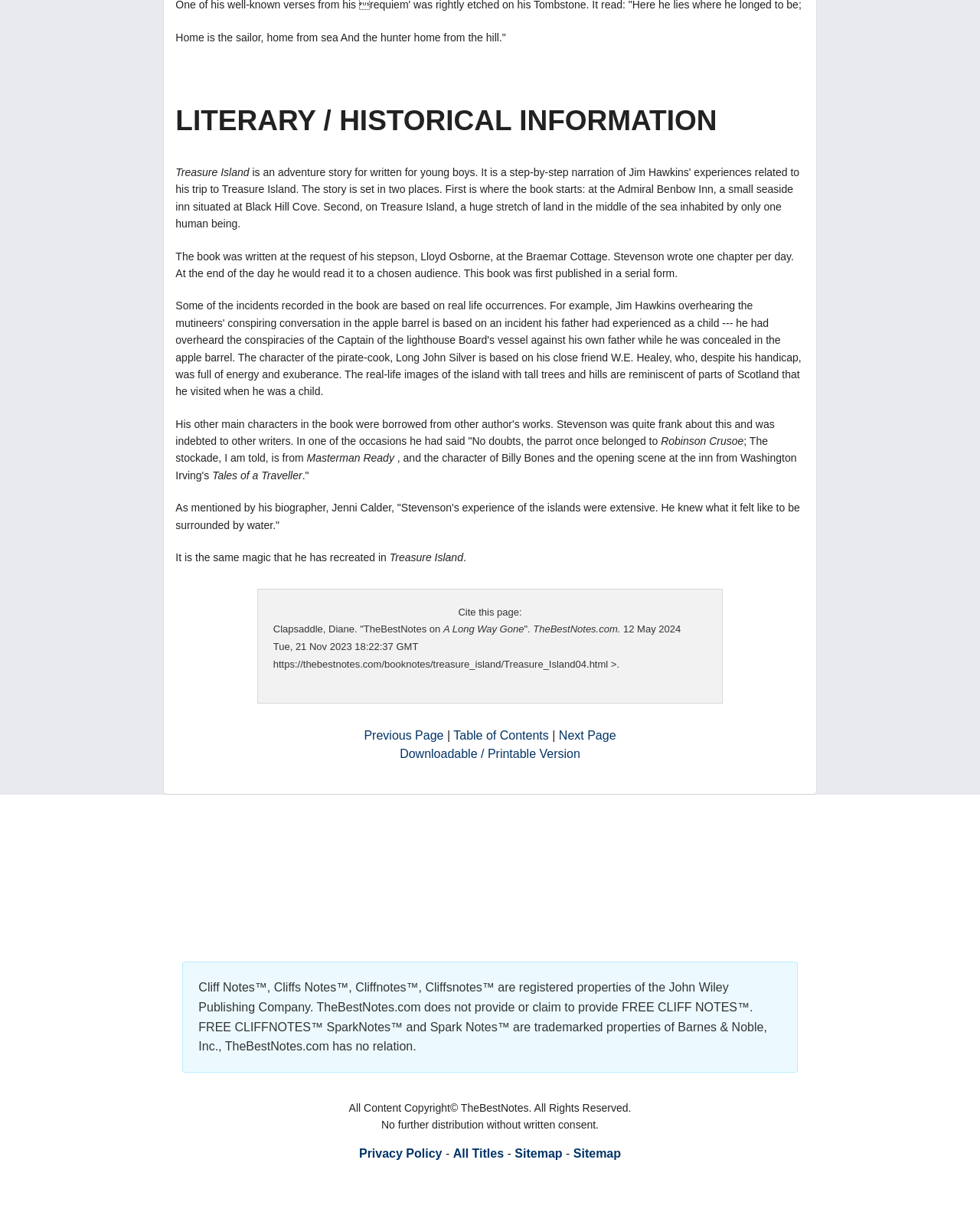Who is the author of the book?
Provide a short answer using one word or a brief phrase based on the image.

Robert Louis Stevenson